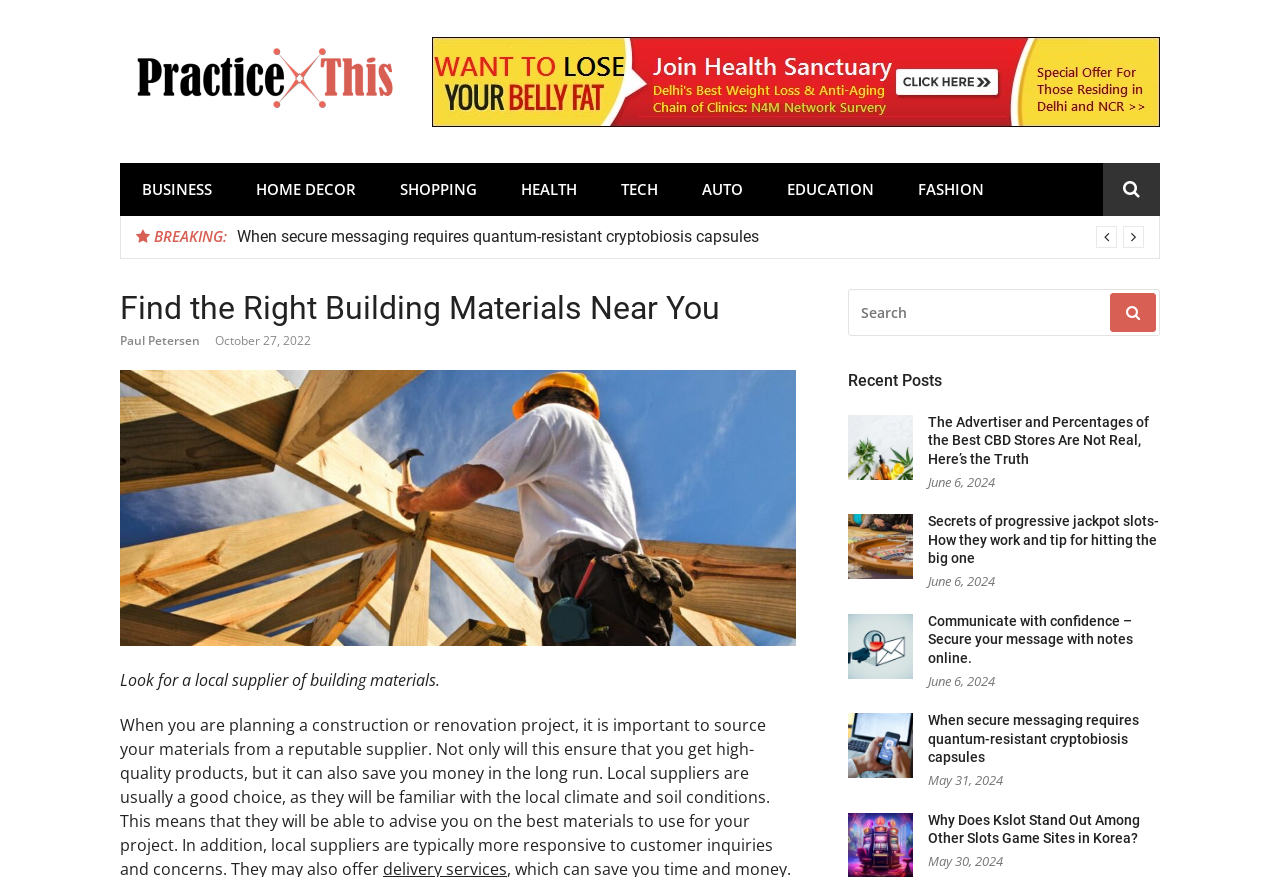Identify and provide the text of the main header on the webpage.

Find the Right Building Materials Near You